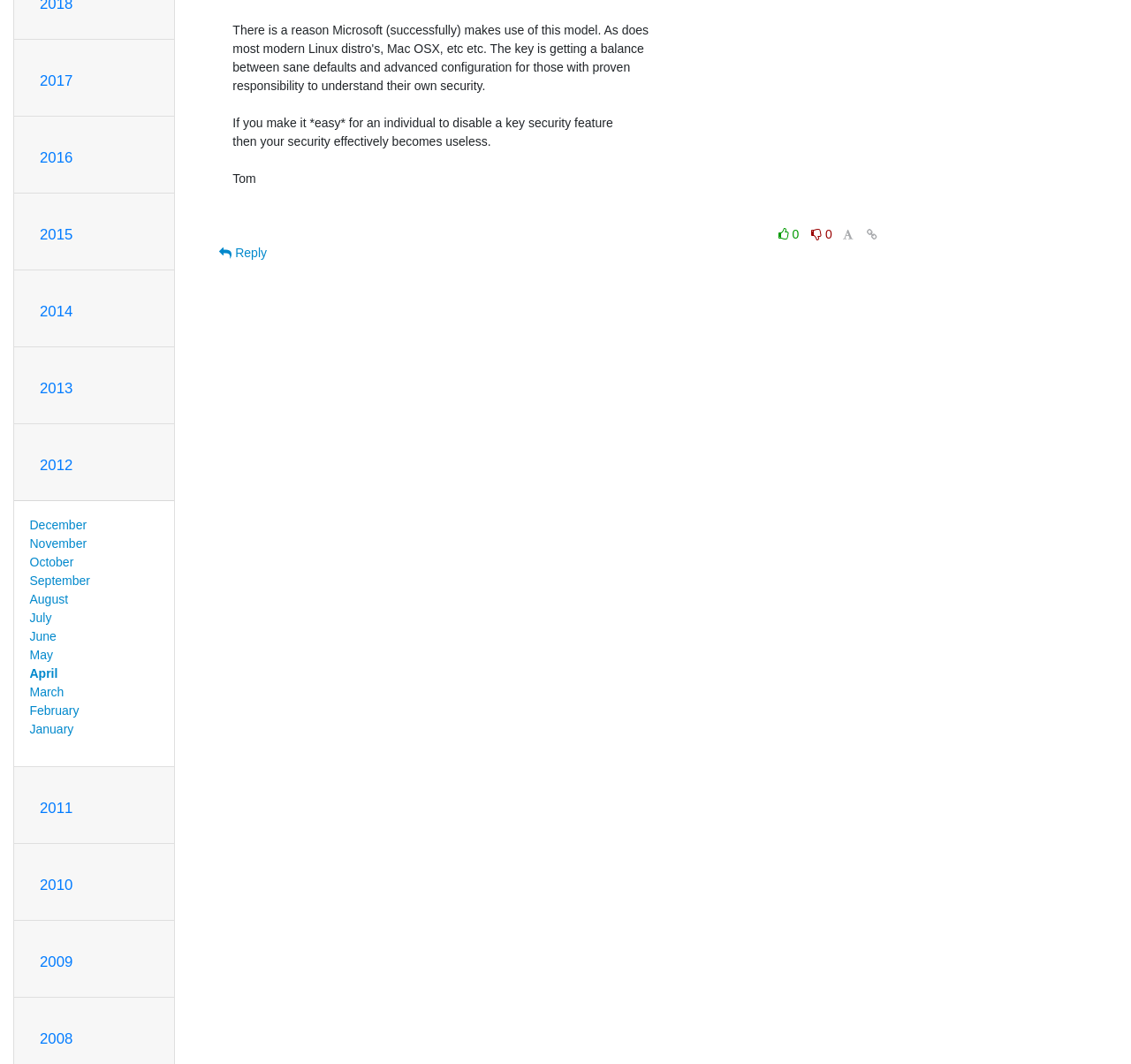Given the description: "November", determine the bounding box coordinates of the UI element. The coordinates should be formatted as four float numbers between 0 and 1, [left, top, right, bottom].

[0.026, 0.504, 0.077, 0.517]